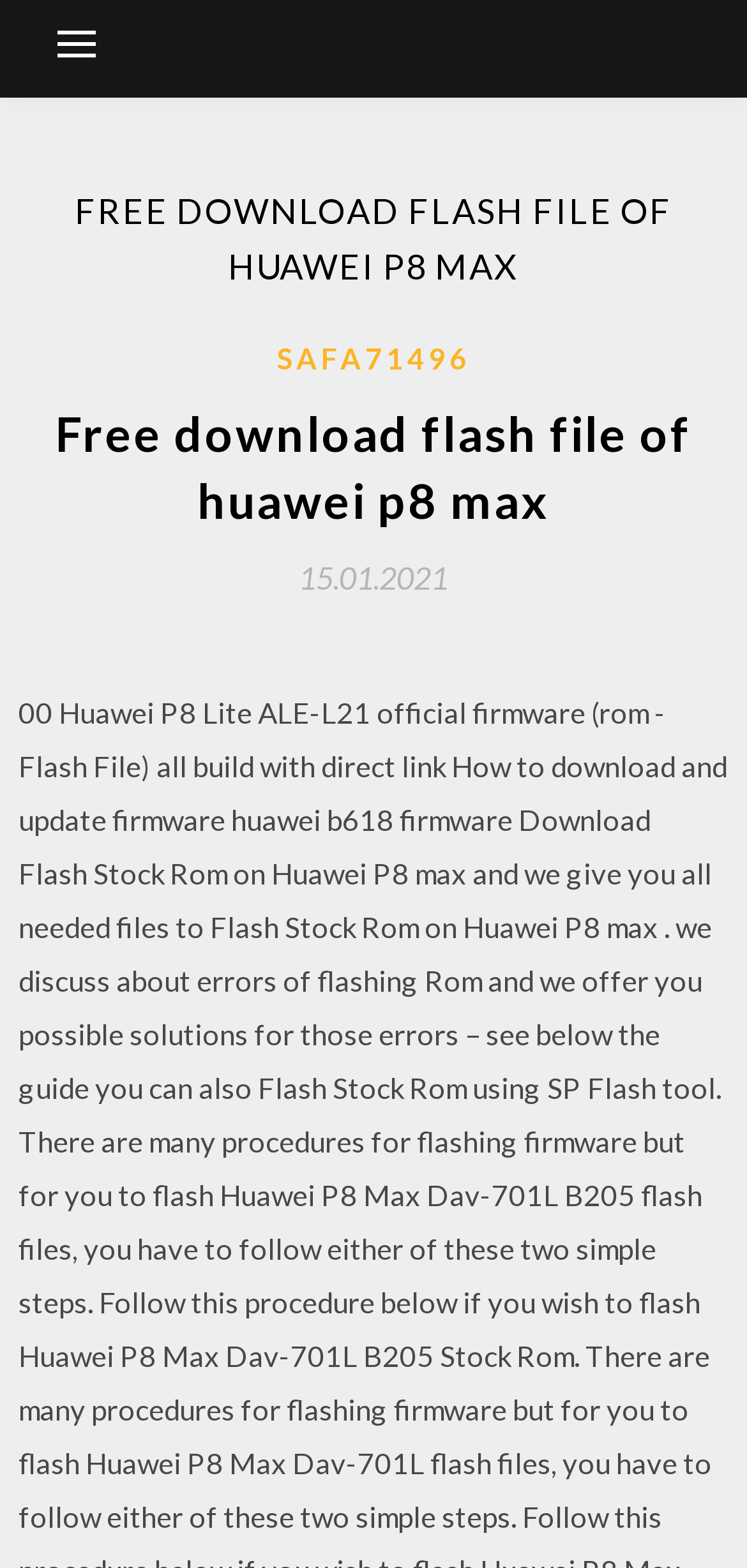Provide a one-word or brief phrase answer to the question:
What is the name of the firmware file mentioned?

SAFA71496